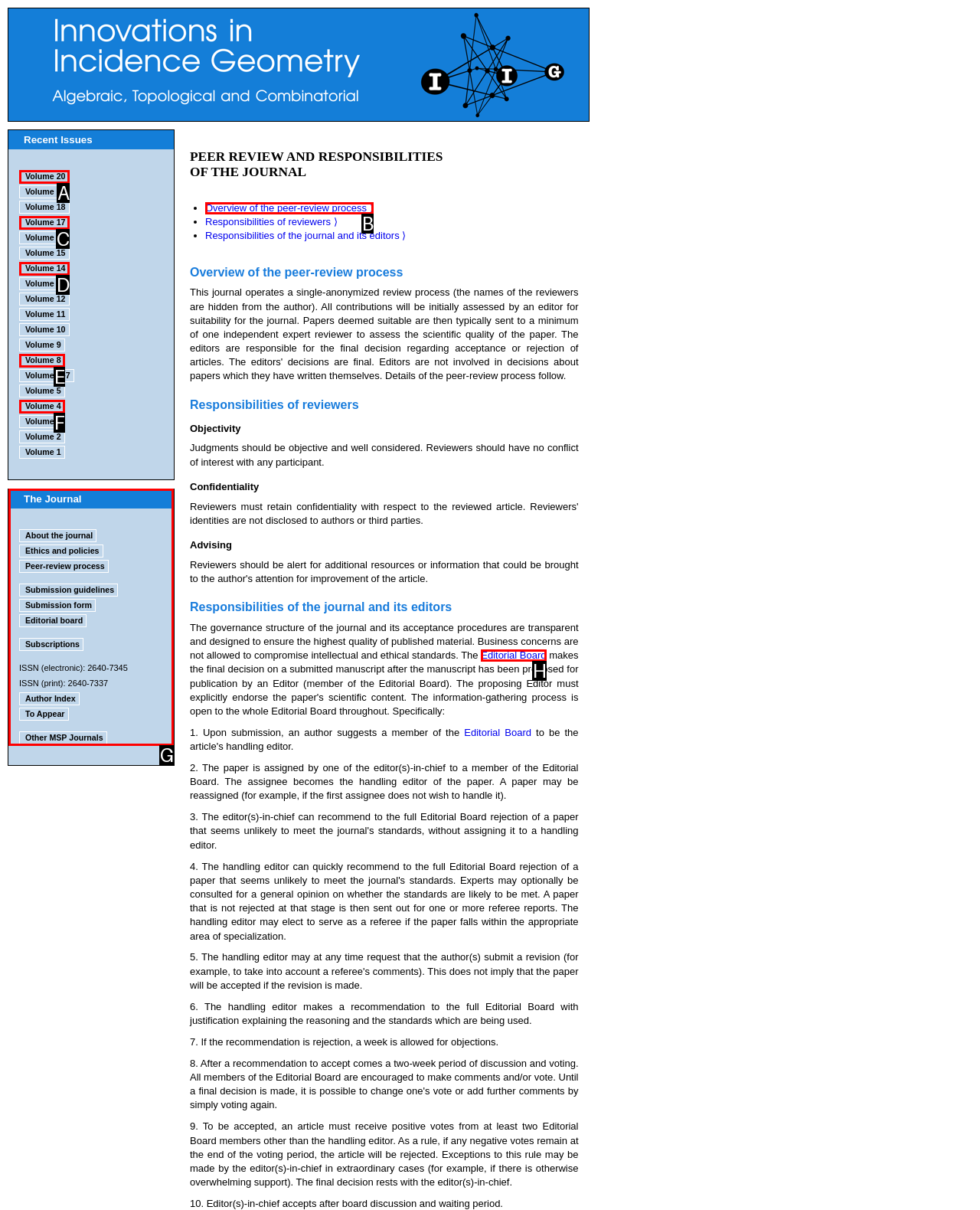Pick the HTML element that should be clicked to execute the task: Learn about the journal
Respond with the letter corresponding to the correct choice.

G